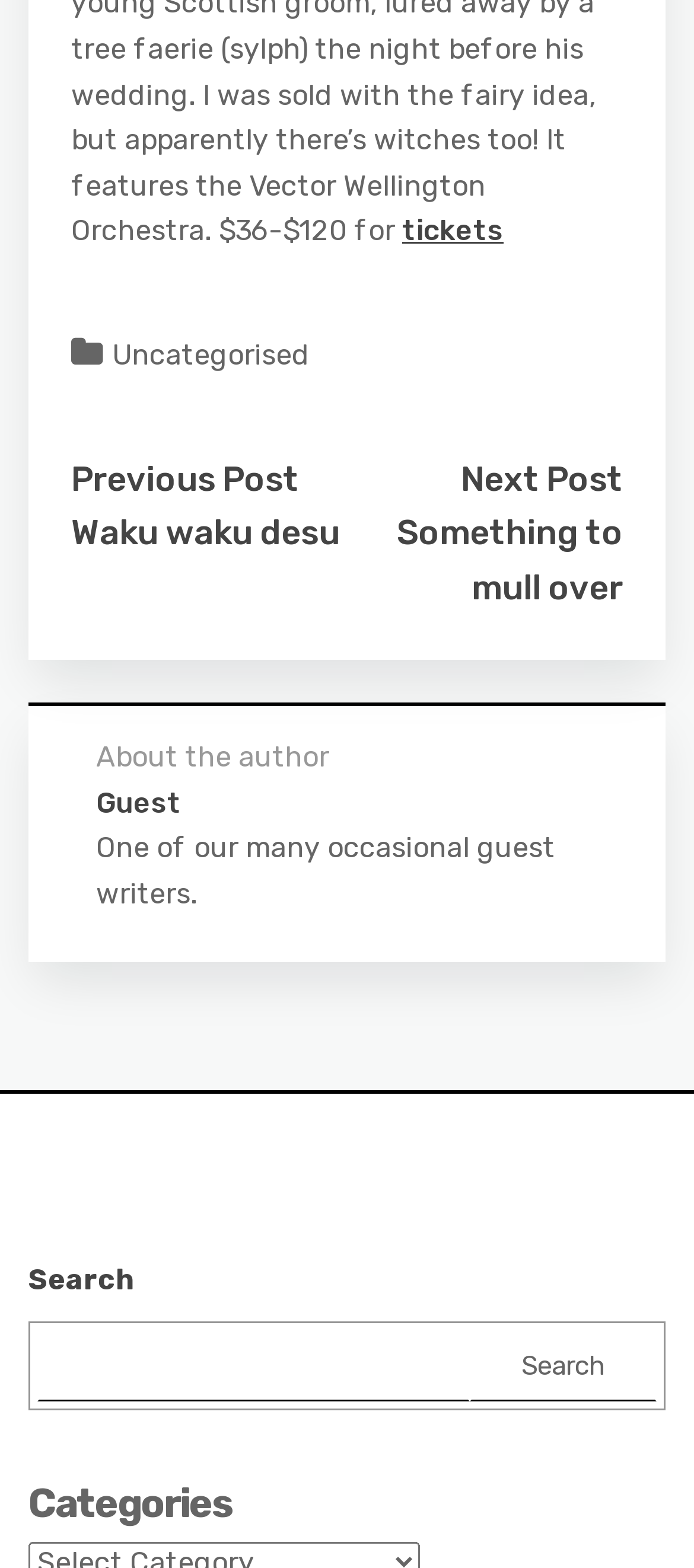What is the text of the first link on the webpage?
Give a one-word or short-phrase answer derived from the screenshot.

tickets